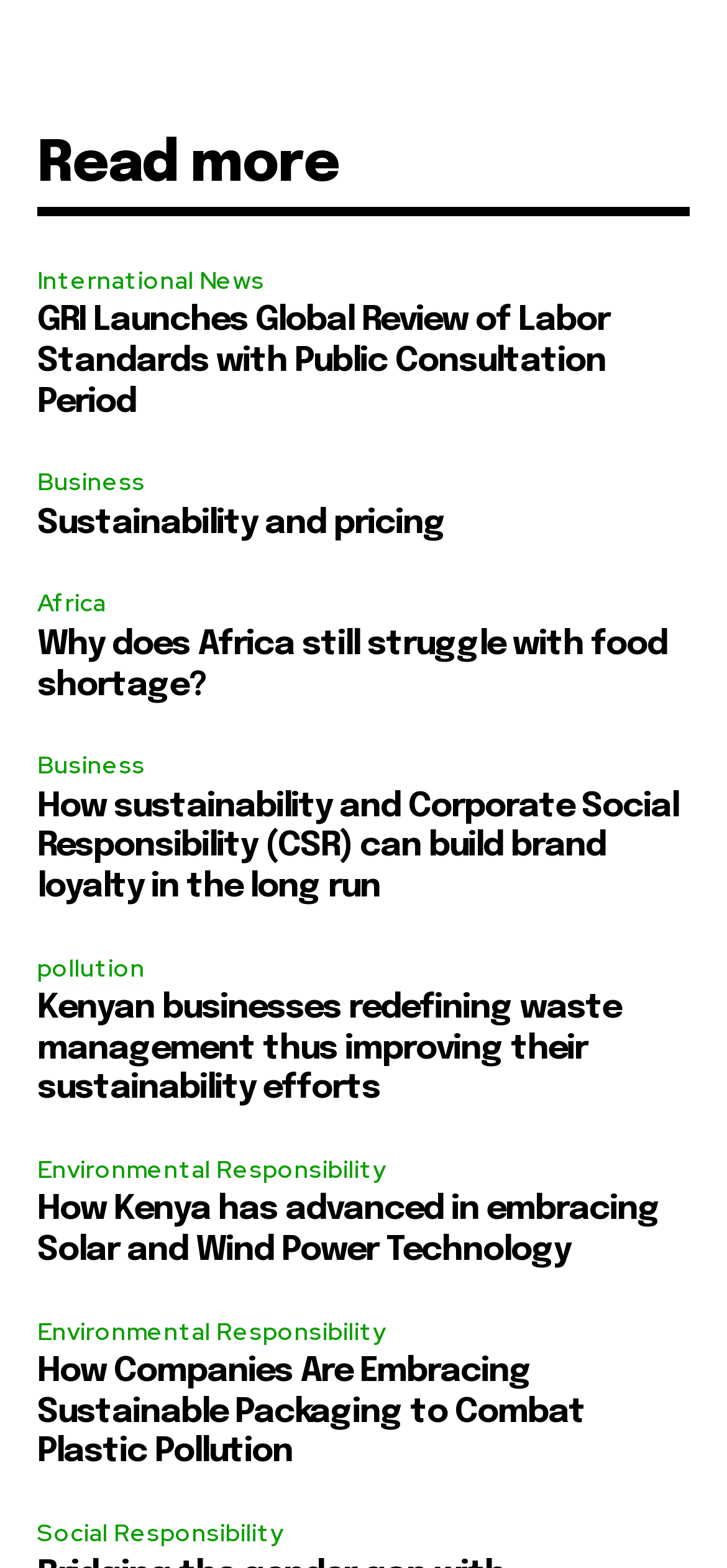Could you highlight the region that needs to be clicked to execute the instruction: "Discover how Africa tackles food shortage"?

[0.051, 0.4, 0.918, 0.448]